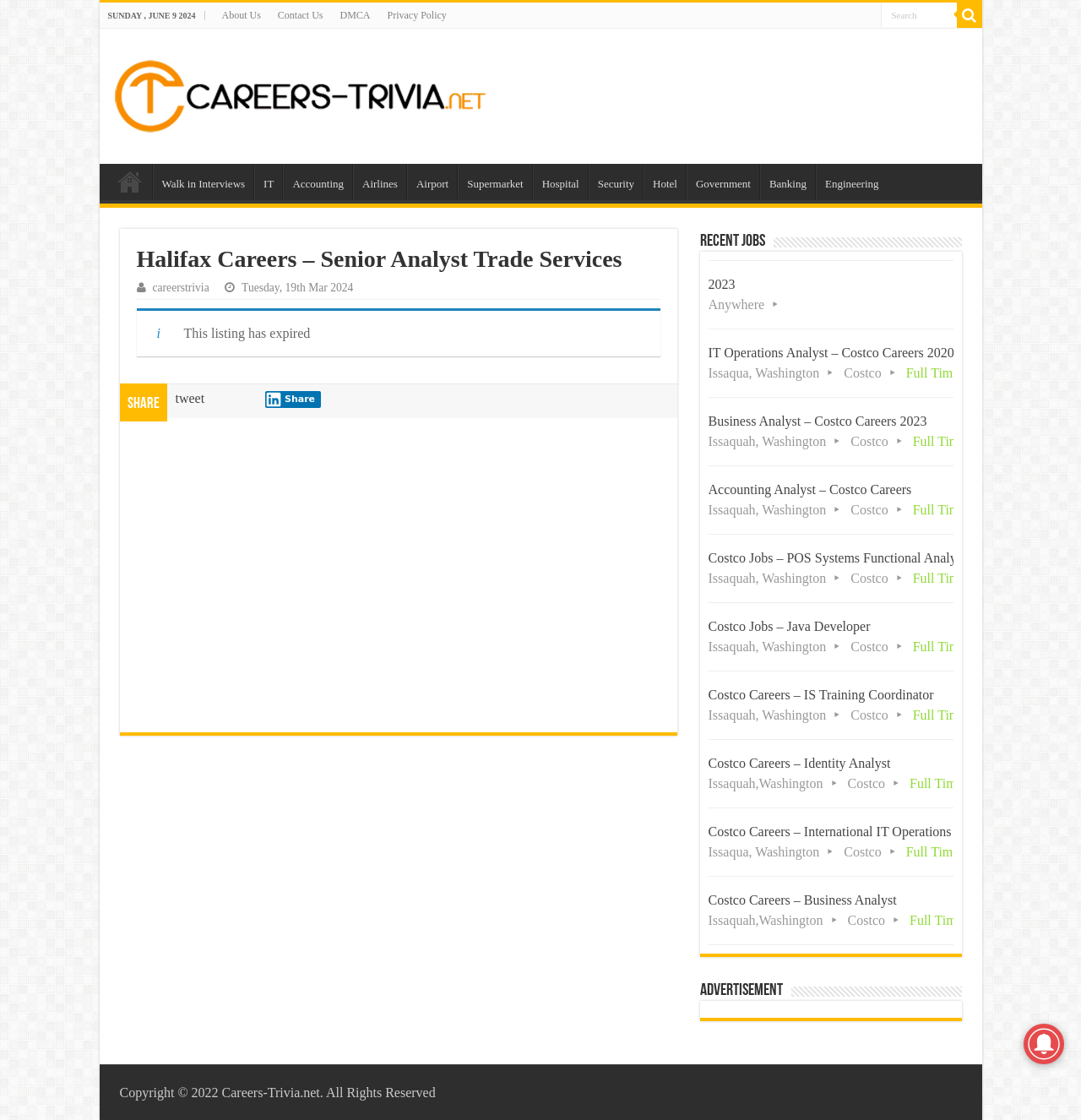Determine the bounding box coordinates of the clickable region to follow the instruction: "Apply for IT Operations Analyst job".

[0.655, 0.233, 0.882, 0.293]